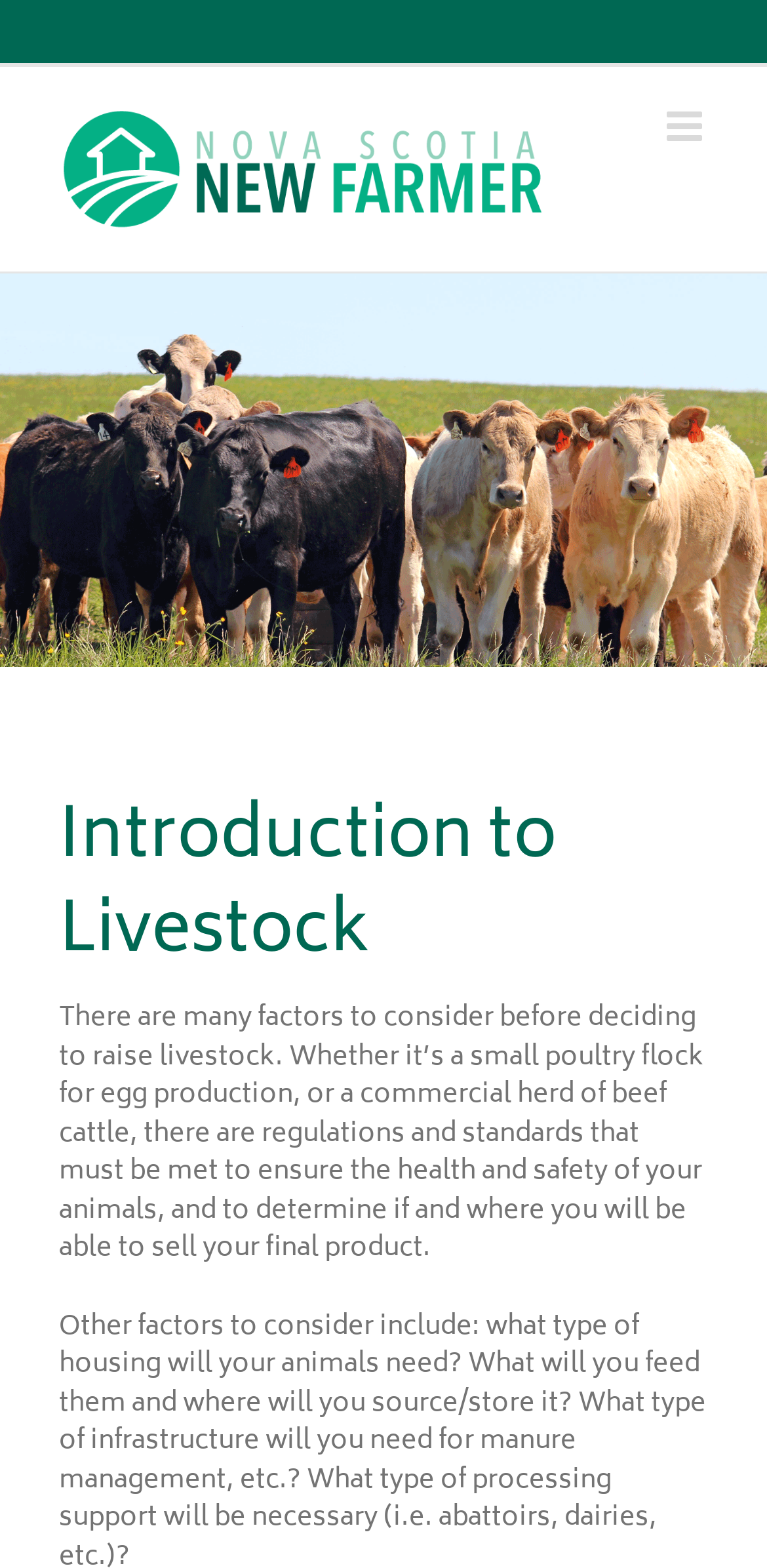Identify the bounding box coordinates for the UI element described as: "alt="Nova Scotia New Farmer Logo"". The coordinates should be provided as four floats between 0 and 1: [left, top, right, bottom].

[0.077, 0.068, 0.712, 0.148]